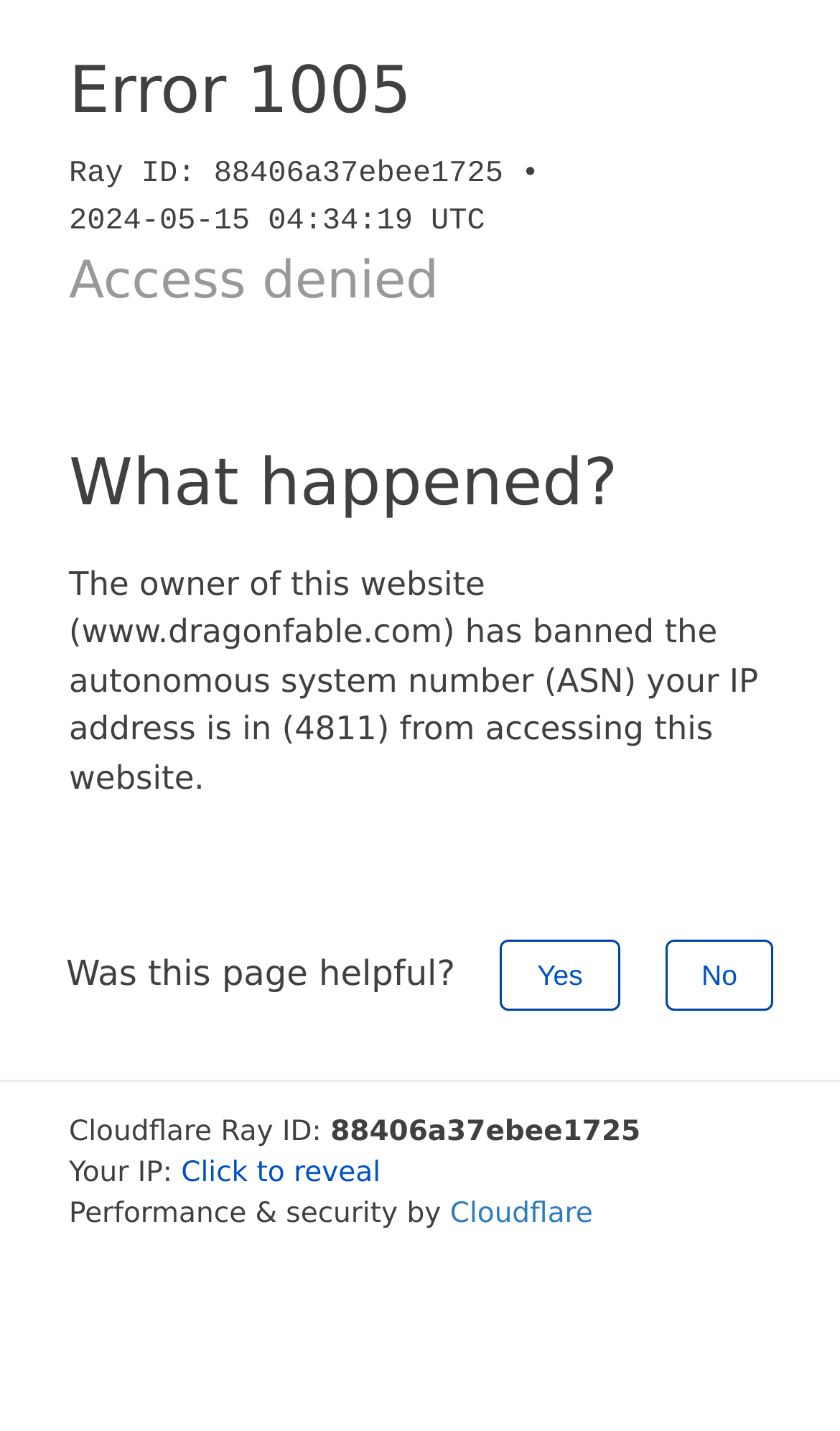Bounding box coordinates should be provided in the format (top-left x, top-left y, bottom-right x, bottom-right y) with all values between 0 and 1. Identify the bounding box for this UI element: Click to reveal

[0.216, 0.809, 0.453, 0.832]